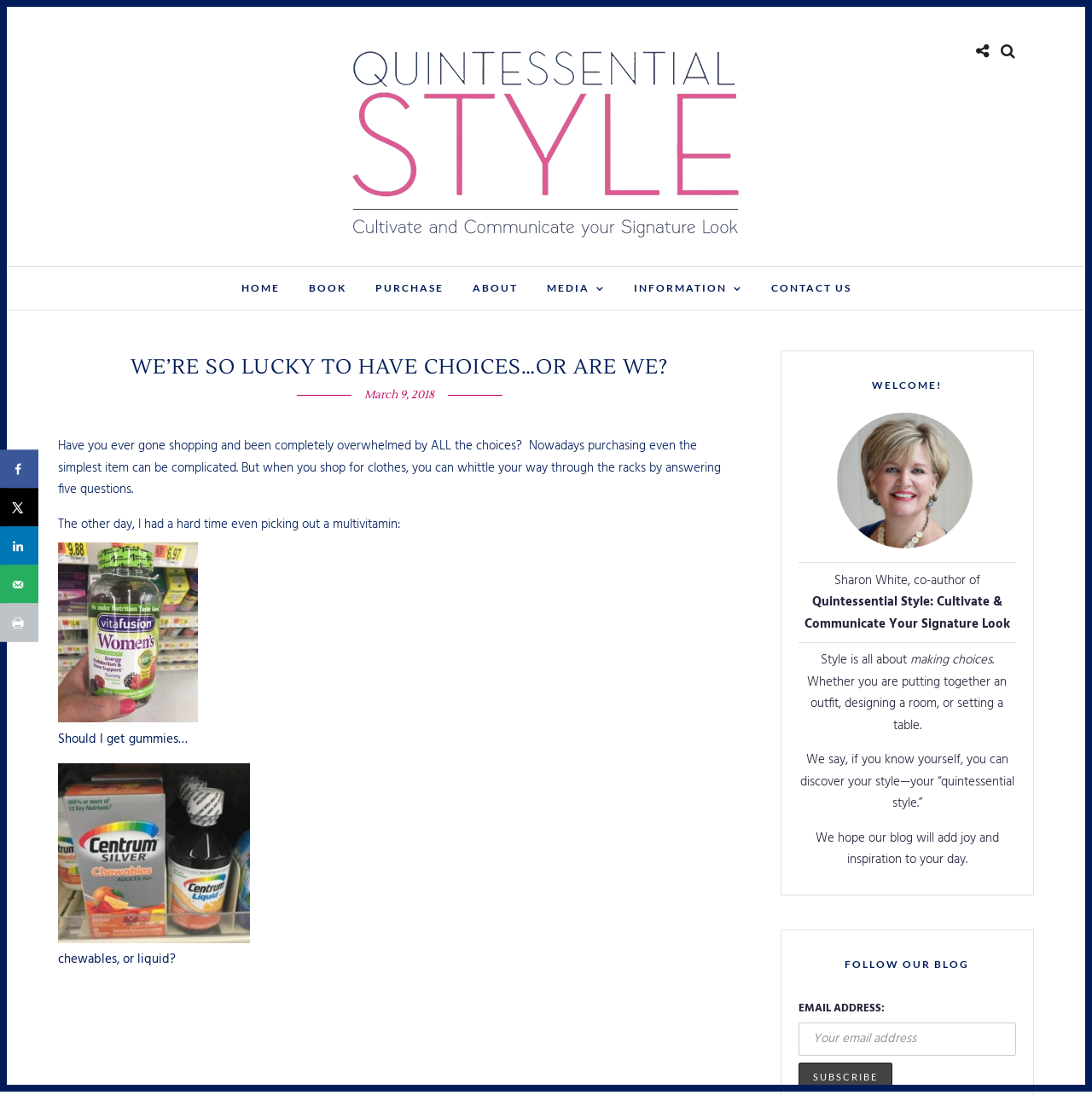What is the name of the book mentioned on the webpage?
We need a detailed and exhaustive answer to the question. Please elaborate.

I found the name of the book by looking at the static text element which mentions 'Sharon White, co-author of' followed by the book title.